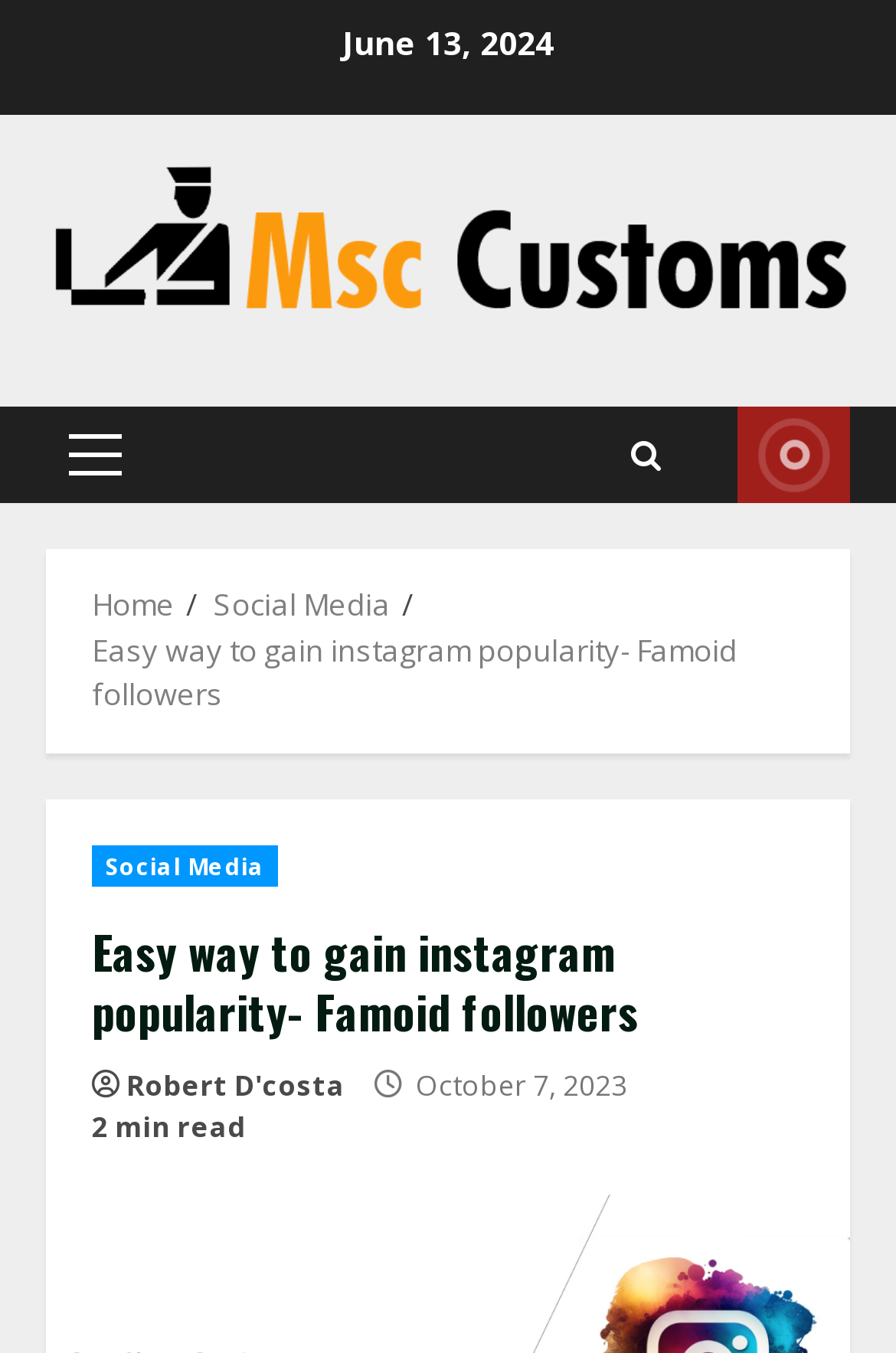Locate the bounding box coordinates of the clickable area to execute the instruction: "Go to the 'Home' page". Provide the coordinates as four float numbers between 0 and 1, represented as [left, top, right, bottom].

[0.103, 0.432, 0.195, 0.462]